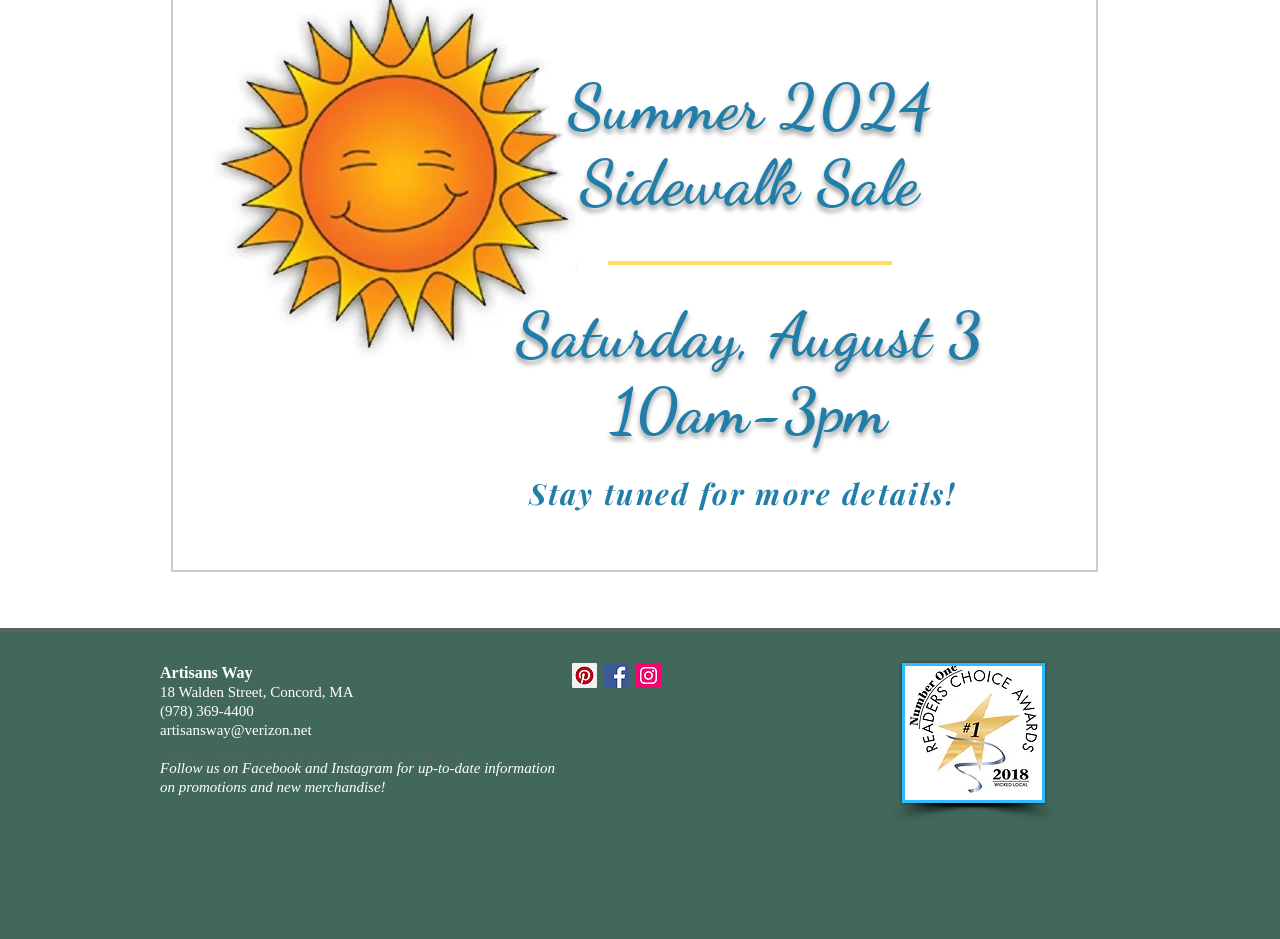What social media platforms can you follow Artisans Way on?
Answer briefly with a single word or phrase based on the image.

Facebook and Instagram